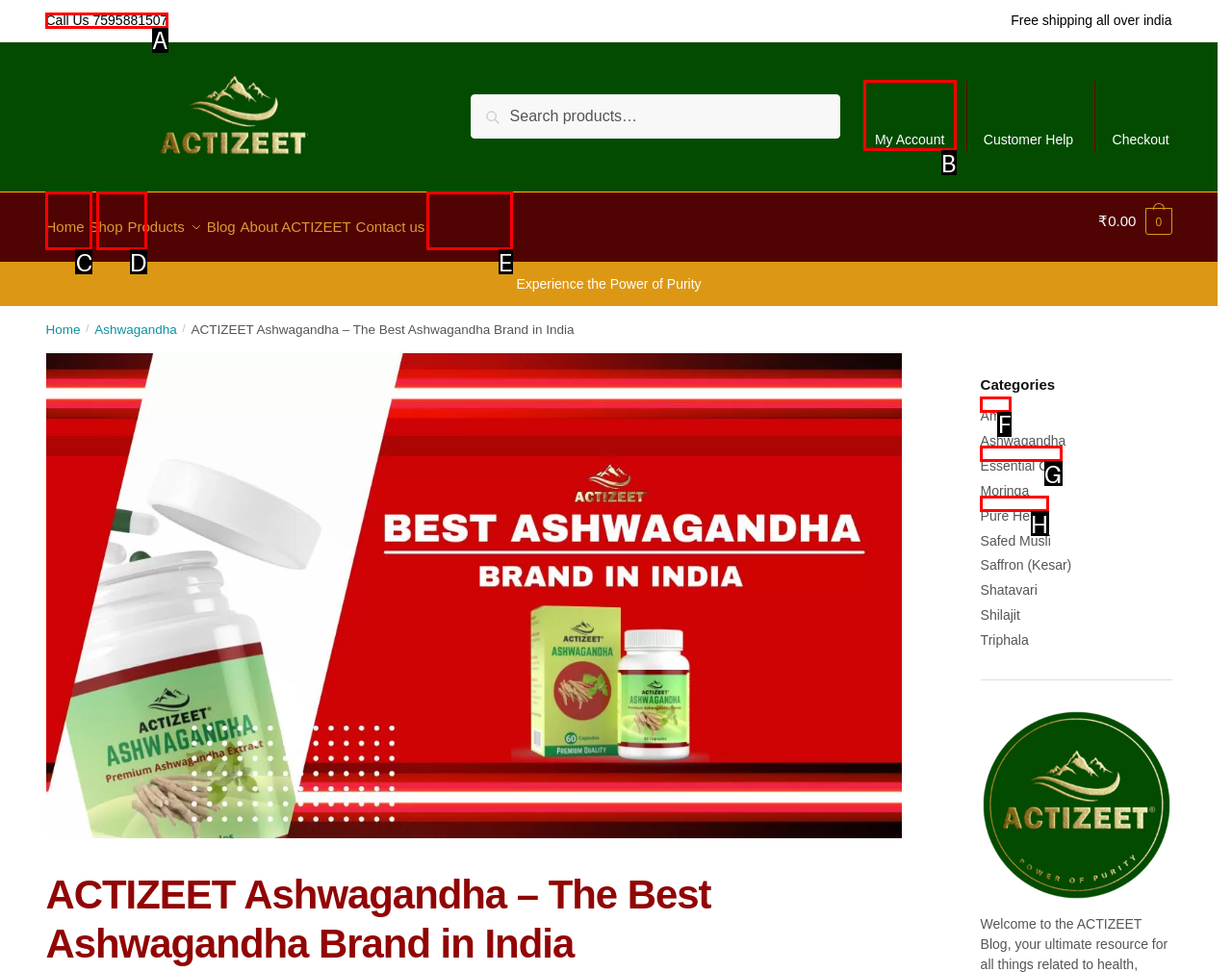Point out which HTML element you should click to fulfill the task: Go to My Account.
Provide the option's letter from the given choices.

B